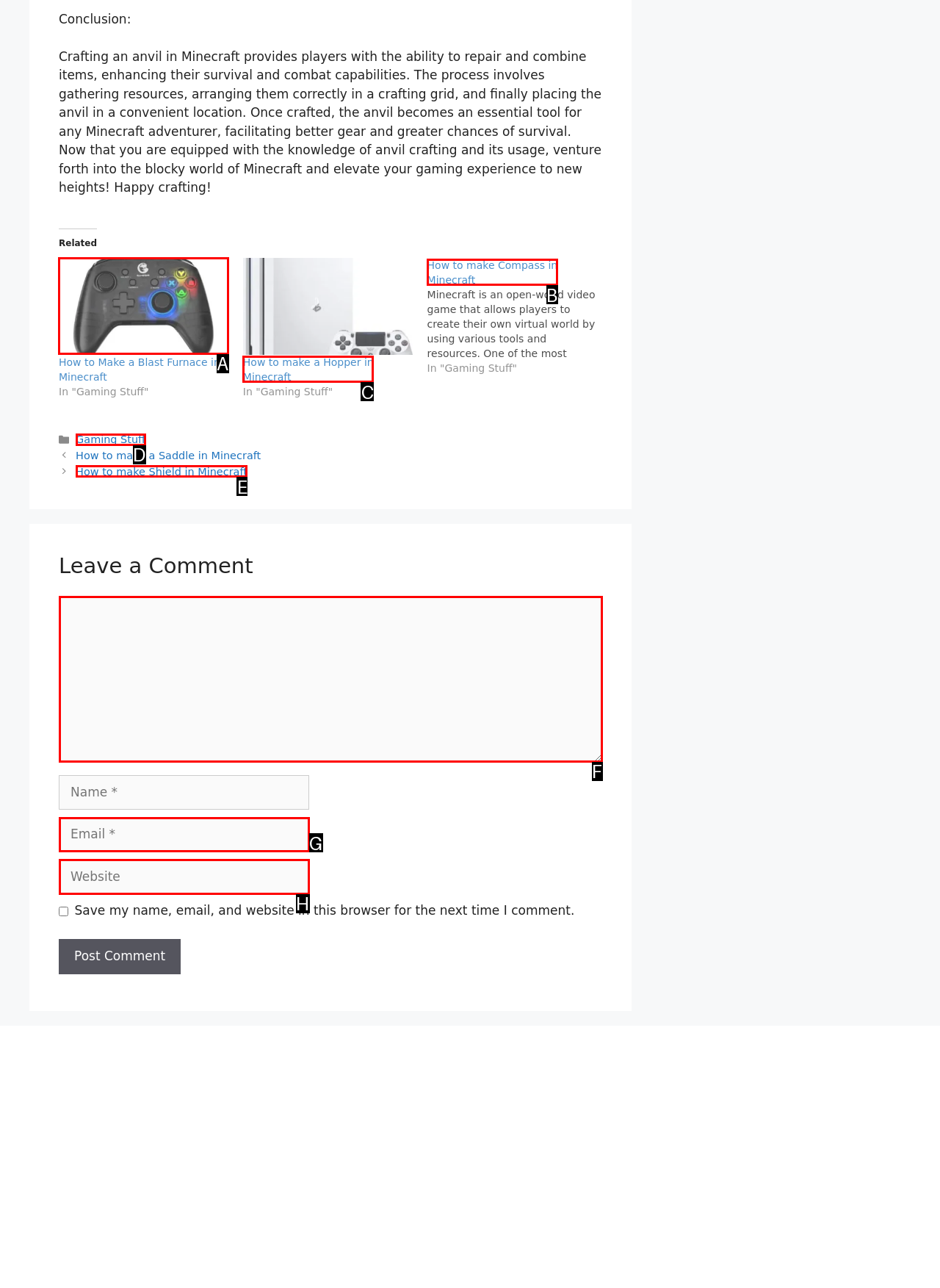Choose the correct UI element to click for this task: Click on 'How to Make a Blast Furnace in Minecraft' Answer using the letter from the given choices.

A